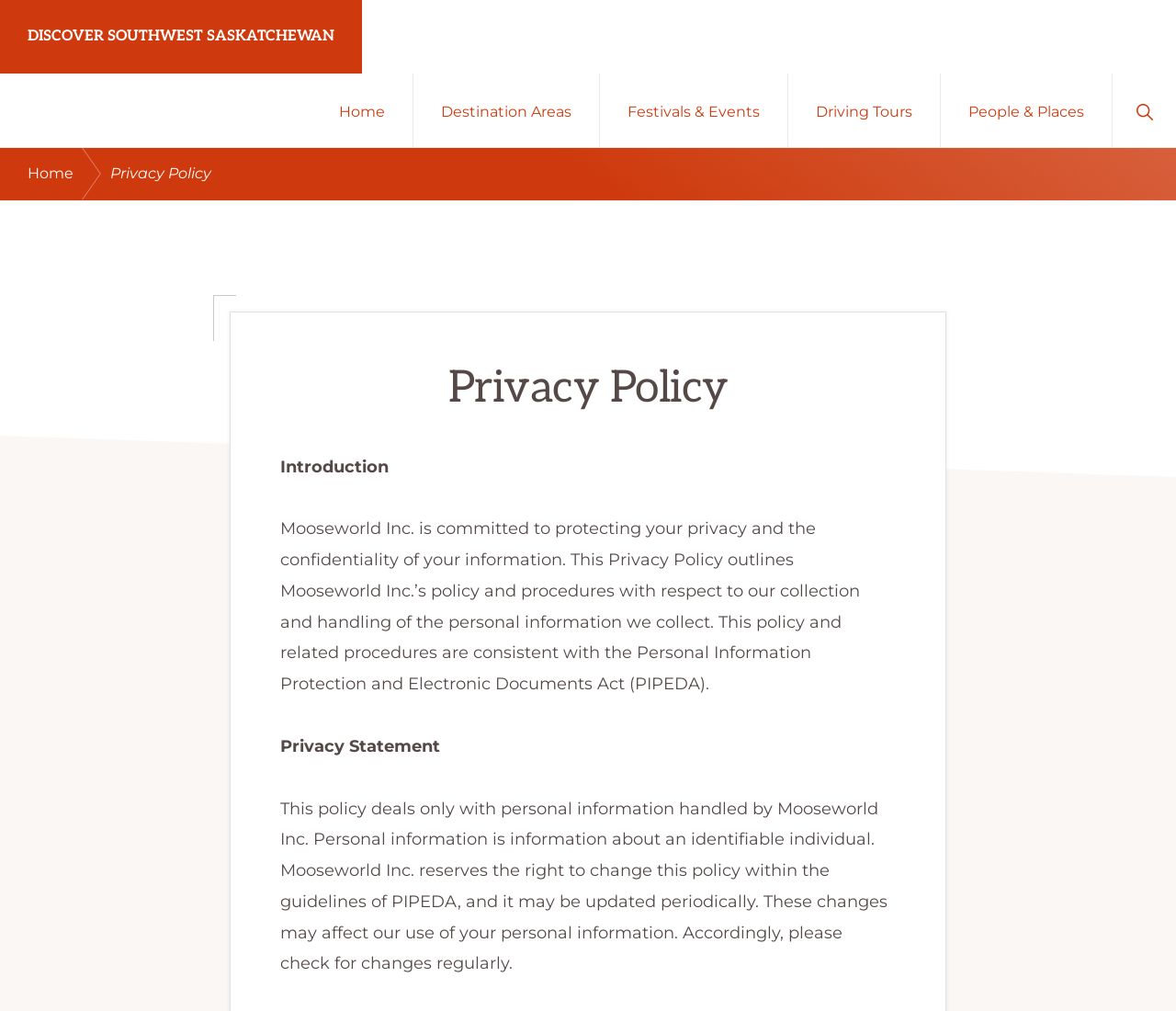What act is the privacy policy consistent with?
Look at the image and respond with a one-word or short phrase answer.

PIPEDA